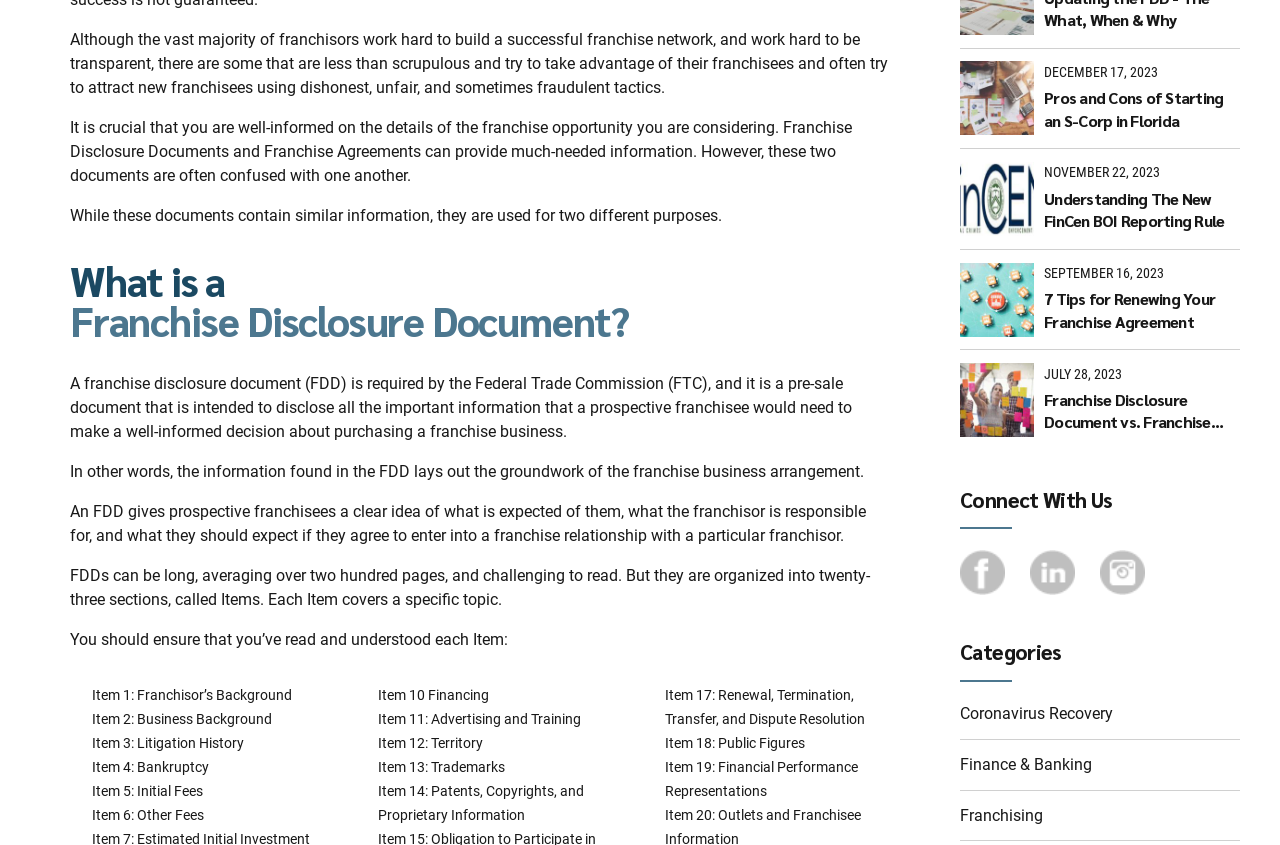Identify the bounding box of the UI element that matches this description: "Coronavirus Recovery".

[0.75, 0.831, 0.87, 0.86]